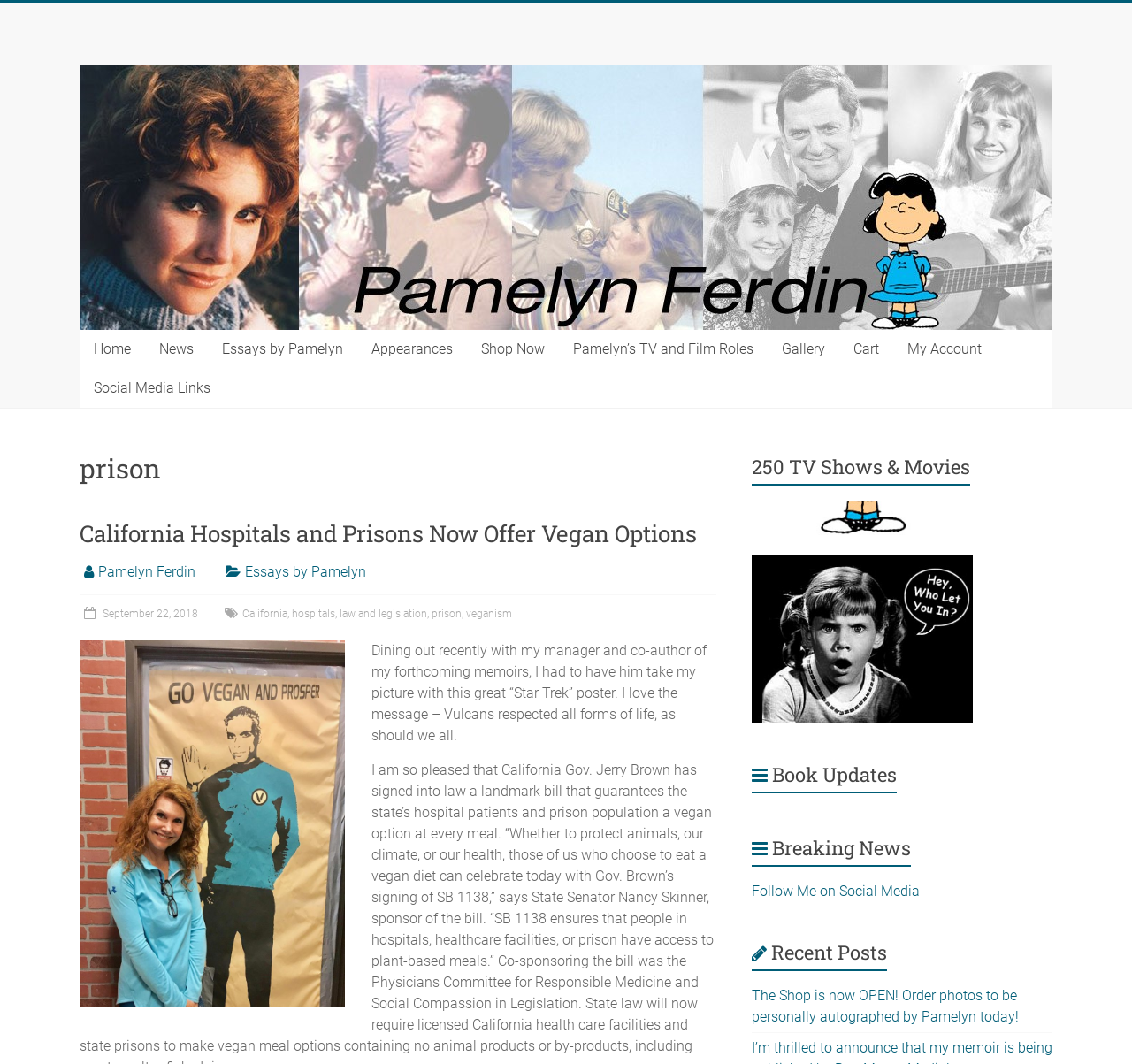What is the topic of the article?
Could you answer the question in a detailed manner, providing as much information as possible?

The heading 'prison' and the links 'California Hospitals and Prisons Now Offer Vegan Options' and 'California' suggest that the topic of the article is related to vegan options in California prisons.